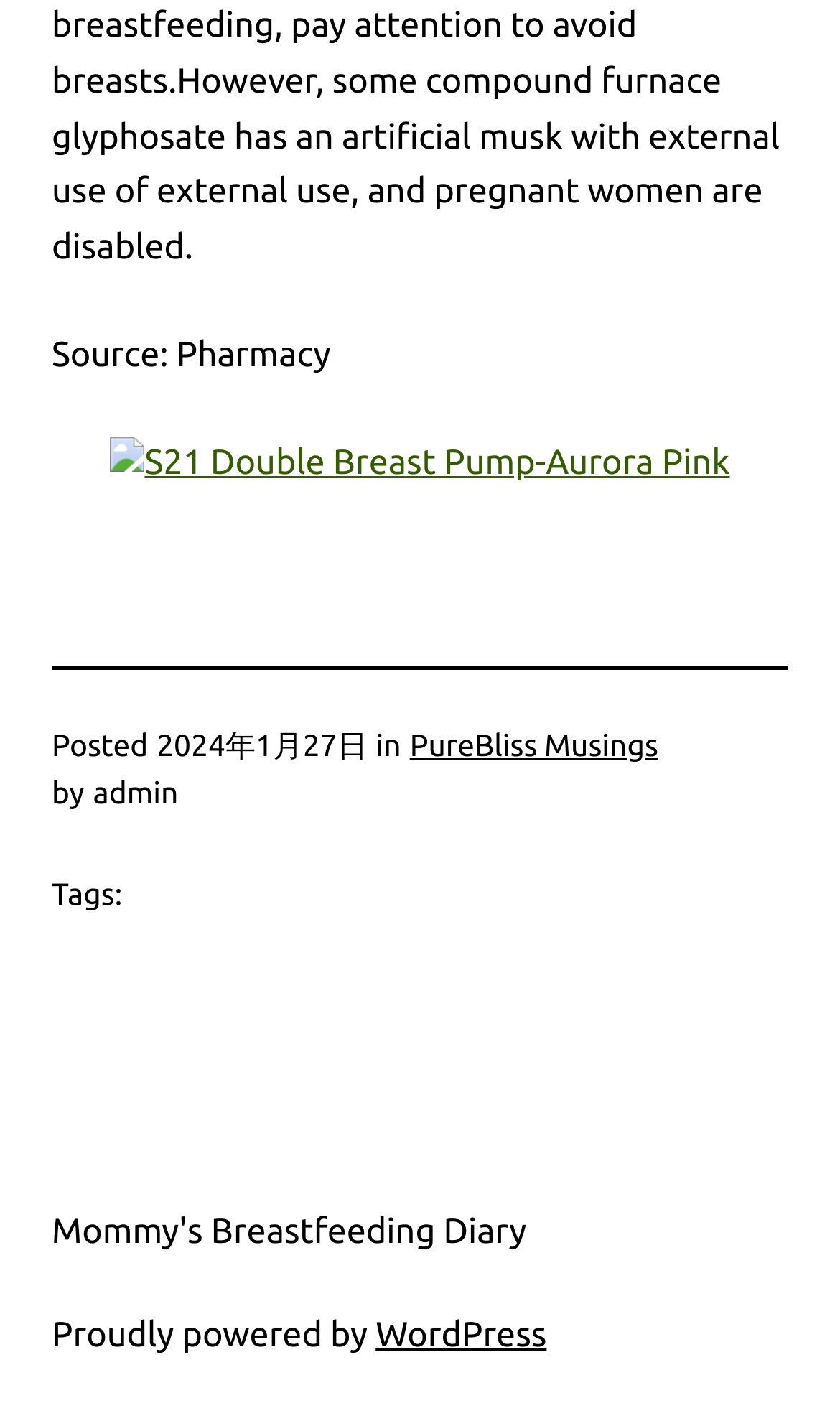When was the post published?
Refer to the image and answer the question using a single word or phrase.

2024年1月27日